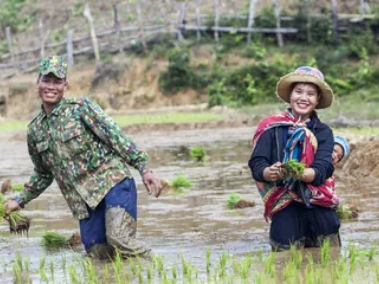What is the context of the scene in the image?
Look at the image and respond to the question as thoroughly as possible.

The caption highlights the importance of livelihoods and vocational training in fostering economic empowerment, specifically in the context of youth economic empowerment in Vietnam, which suggests that the scene is aligned with initiatives aimed at enhancing the living and working conditions for young people in Vietnam.